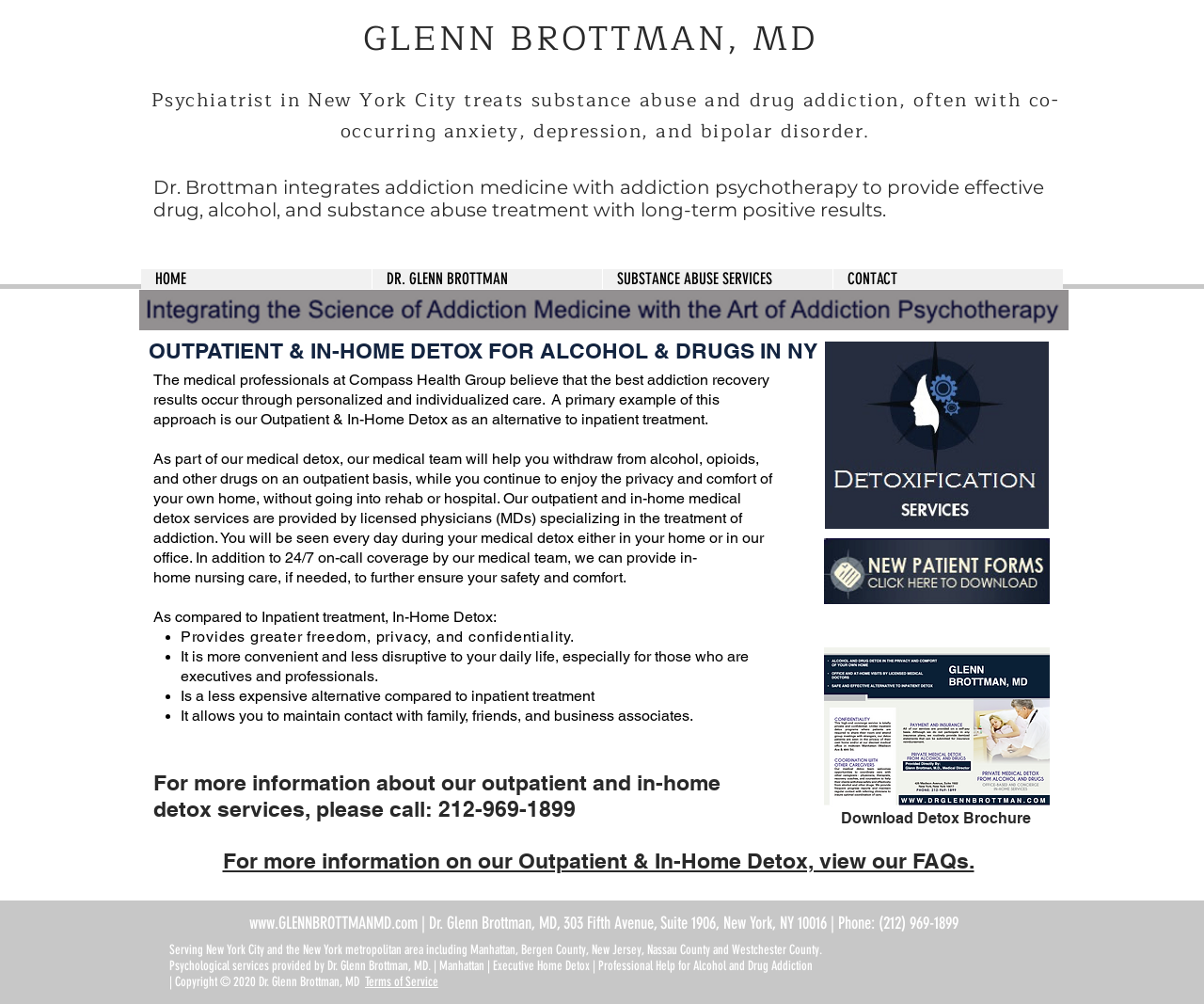Show the bounding box coordinates for the element that needs to be clicked to execute the following instruction: "Call the phone number for more information". Provide the coordinates in the form of four float numbers between 0 and 1, i.e., [left, top, right, bottom].

[0.127, 0.767, 0.625, 0.819]